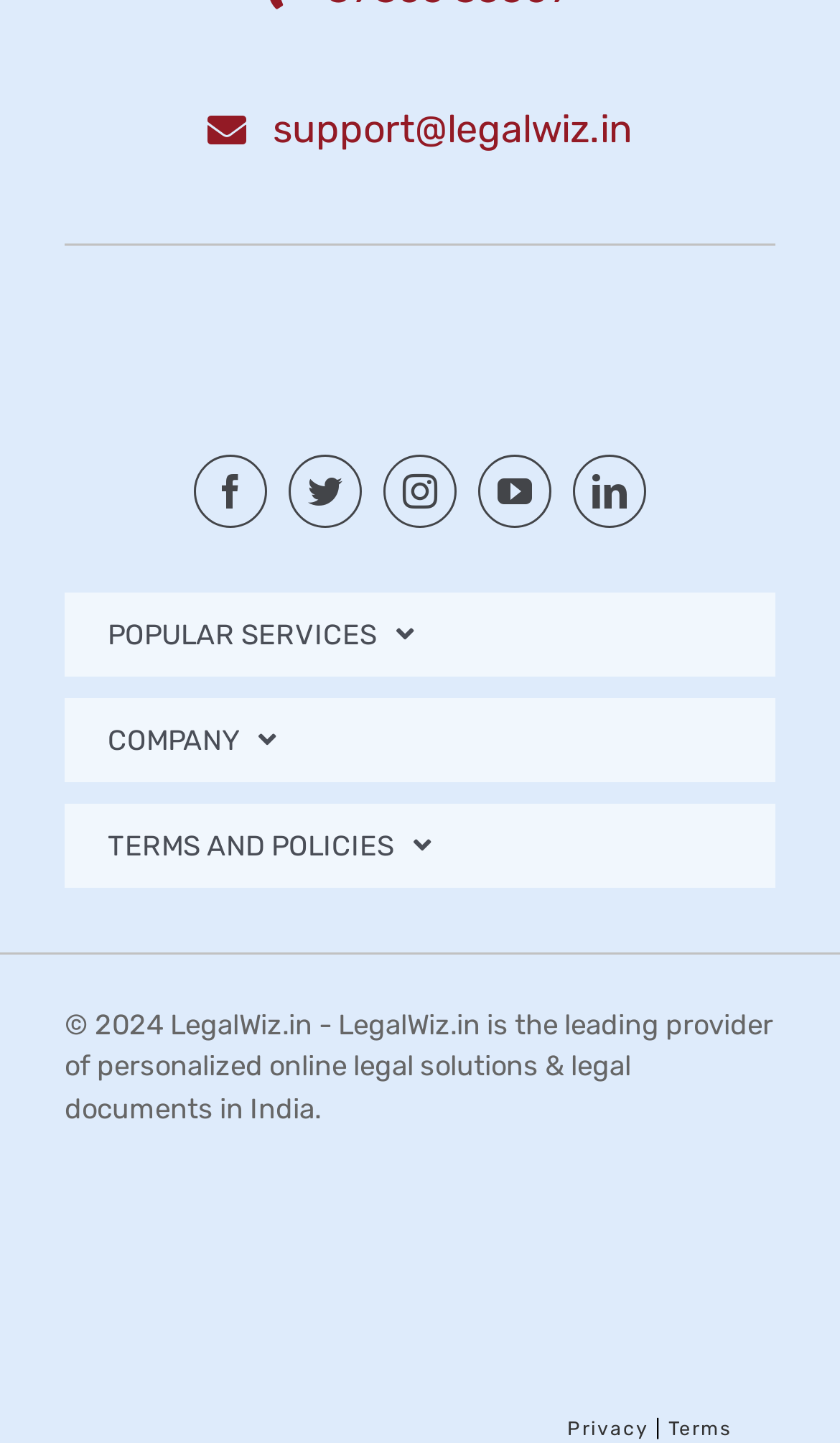What is the copyright year of the company? Please answer the question using a single word or phrase based on the image.

2024